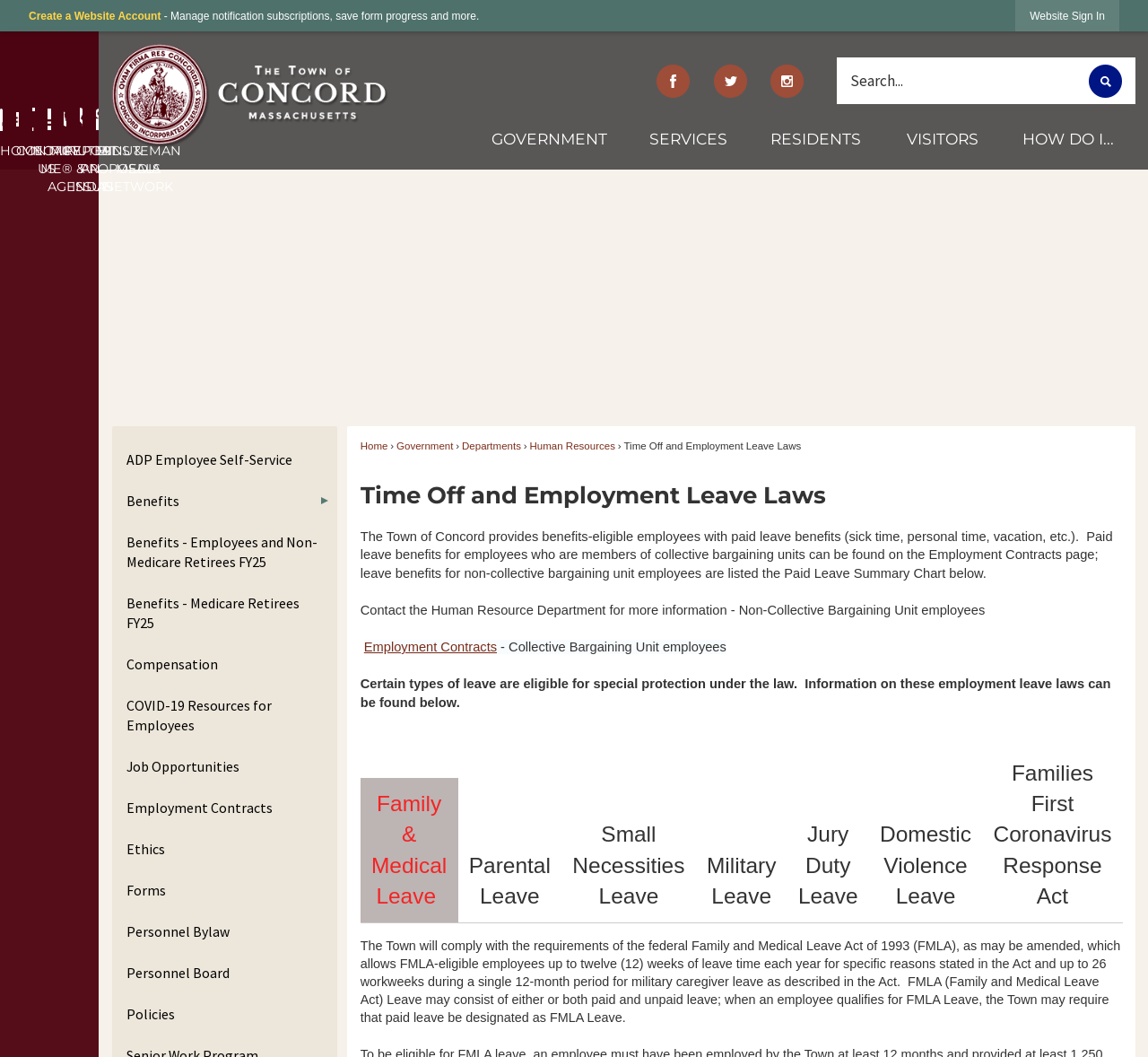Provide an in-depth caption for the webpage.

This webpage is about Time Off and Employment Leave Laws in Concord, MA. At the top, there is a navigation menu with links to "Skip to Main Content", "Create a Website Account", and "Website Sign In". Below this, there is a header section with a "Click to Home" link and an image, followed by a complementary section with social media links to Facebook, Twitter, and Instagram.

On the left side, there is a vertical menu with options for "GOVERNMENT", "SERVICES", "RESIDENTS", "VISITORS", and "HOW DO I...". Below this, there is a search bar with a "Go" button.

The main content of the page is divided into sections. The first section has a heading "Time Off and Employment Leave Laws" and provides an overview of the benefits-eligible employees' paid leave benefits. There is also a link to "Employment Contracts" and a contact information for the Human Resource Department.

The next section explains the employment leave laws, including Family and Medical Leave, Parental Leave, Small Necessities Leave, Military Leave, Jury Duty Leave, and Domestic Violence Leave. Each type of leave has a tab that can be selected to view more information.

On the right side, there is a complementary section with links to "ADP Employee Self-Service", "Benefits", "Compensation", "COVID-19 Resources for Employees", "Job Opportunities", "Employment Contracts", "Ethics", "Forms", "Personnel Bylaw", "Personnel Board", and "Policies".

At the bottom, there are links to "HOME", "CONTACT US", and "NOTIFY ME®".